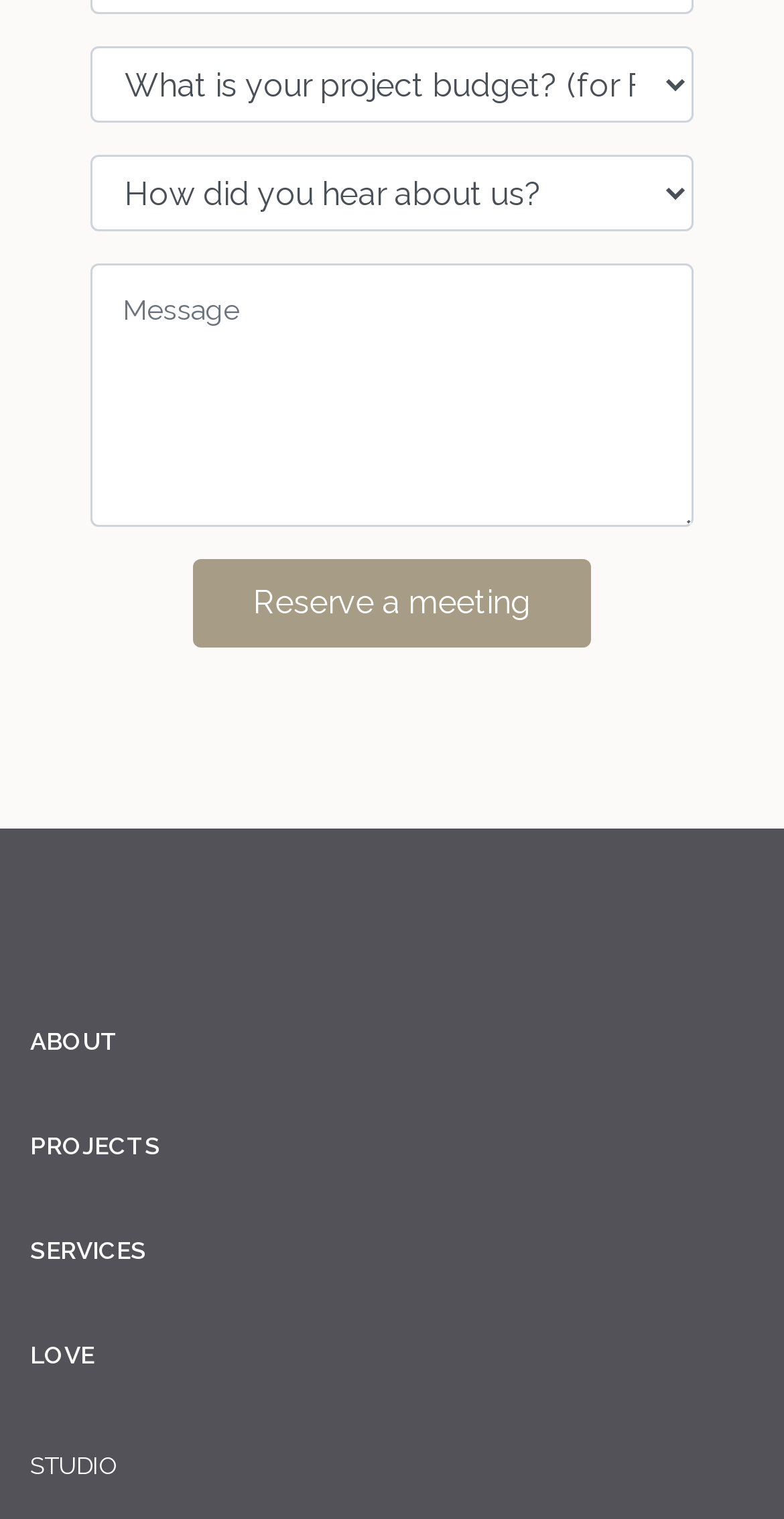Mark the bounding box of the element that matches the following description: "Reserve a meeting".

[0.246, 0.369, 0.754, 0.427]